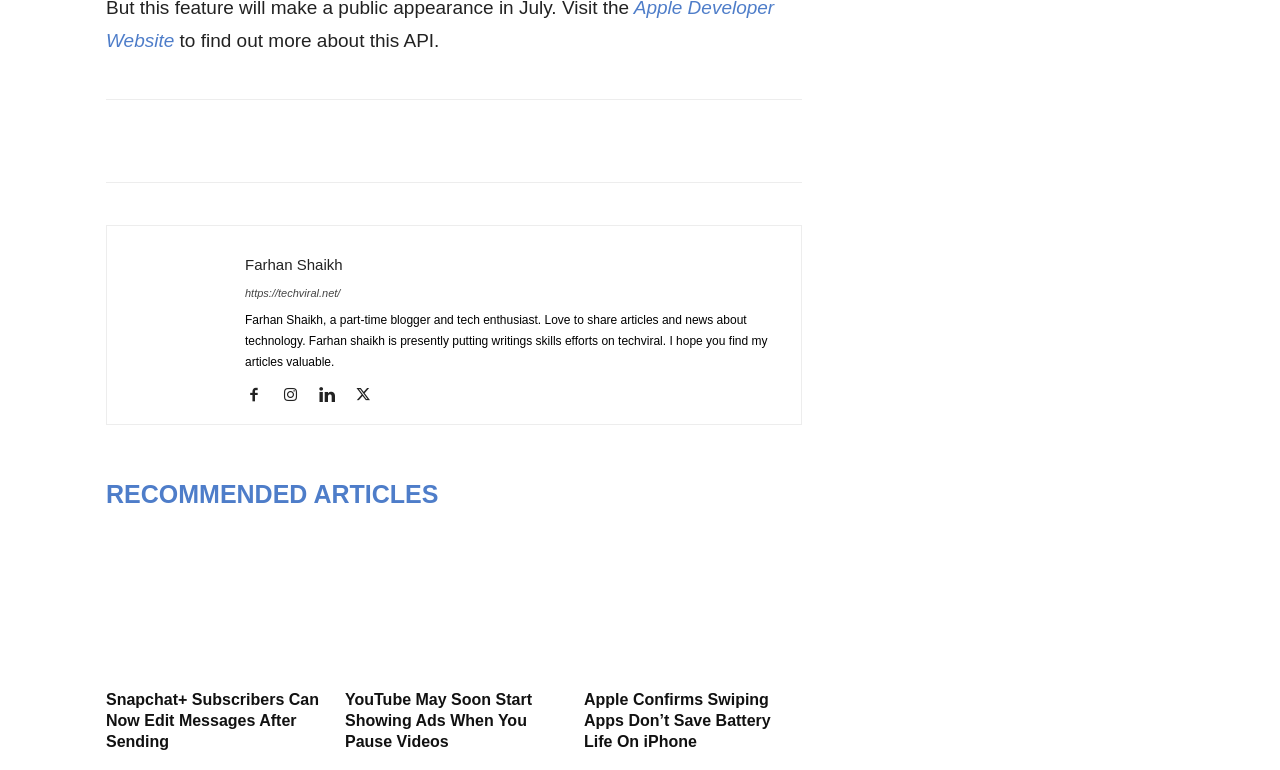Please determine the bounding box coordinates of the element's region to click in order to carry out the following instruction: "Read the article 'Snapchat+ Subscribers Can Now Edit Messages After Sending'". The coordinates should be four float numbers between 0 and 1, i.e., [left, top, right, bottom].

[0.083, 0.693, 0.253, 0.887]